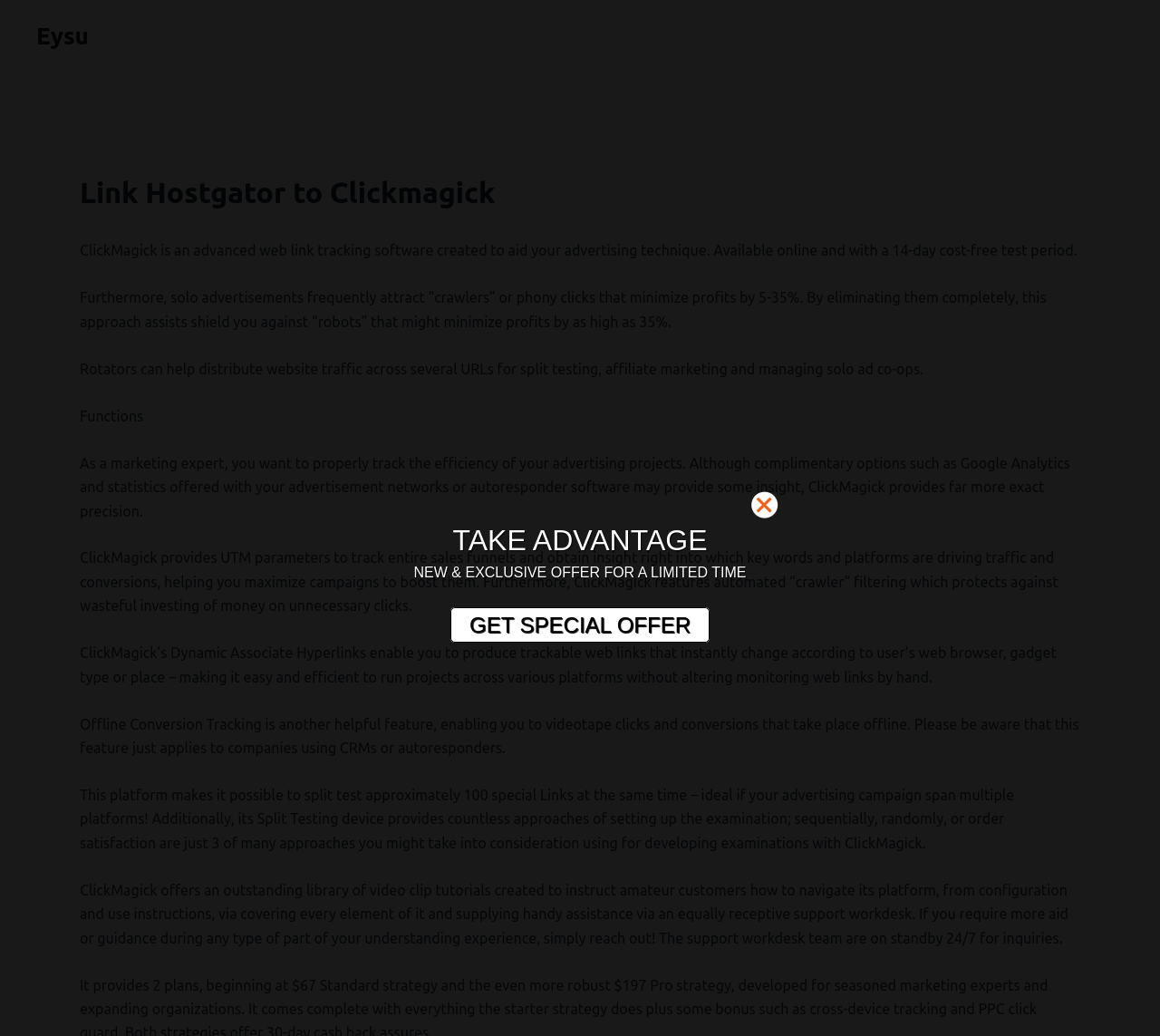What kind of support does ClickMagick offer?
Carefully examine the image and provide a detailed answer to the question.

The webpage content mentions that ClickMagick offers an outstanding library of video tutorials and a responsive support desk team that is available 24/7 to assist users with any questions or issues they may have.